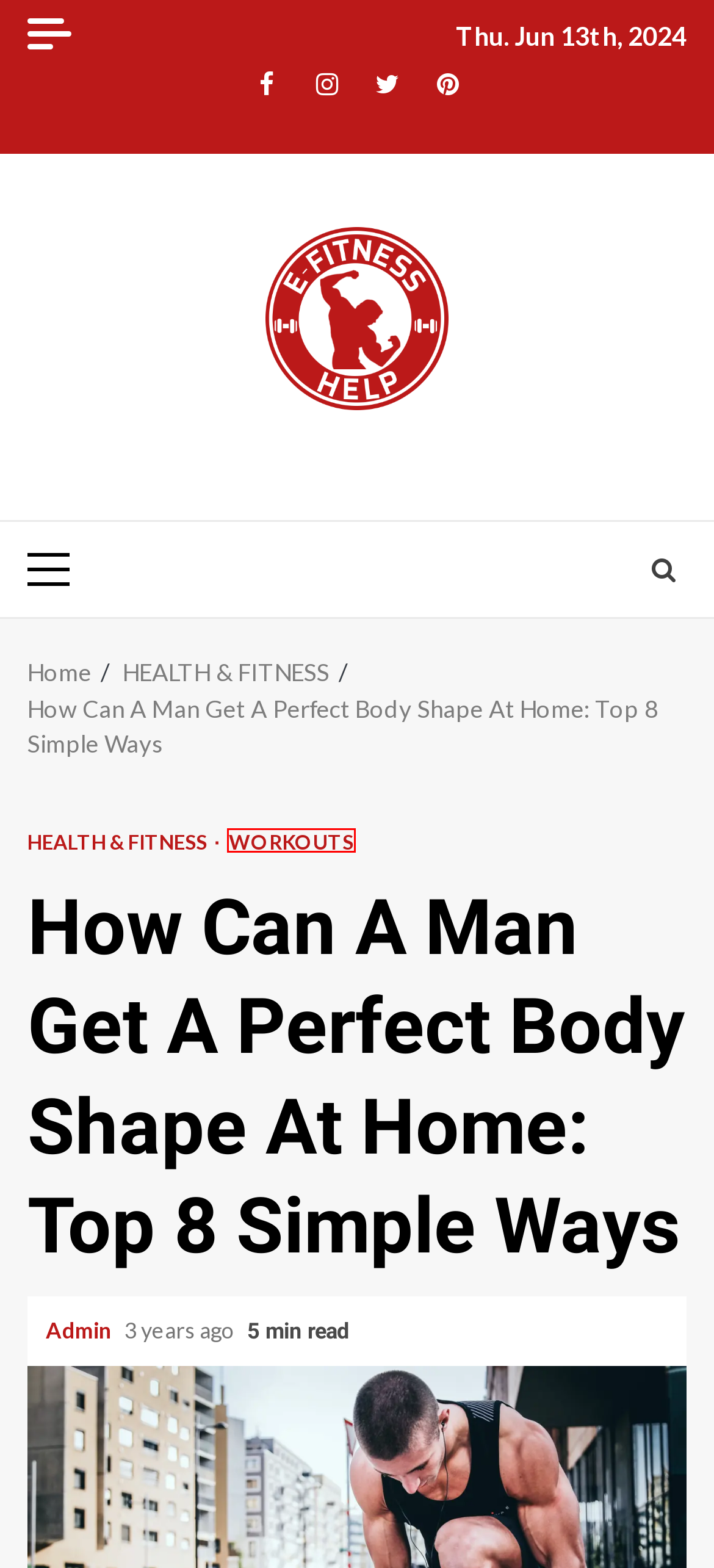With the provided webpage screenshot containing a red bounding box around a UI element, determine which description best matches the new webpage that appears after clicking the selected element. The choices are:
A. Trending Health and Fitness News Website - EFitnesshelp.com
B. Admin | EFitnessHelp
C. PHOTOS | EFitnessHelp
D. HEALTH & FITNESS | EFitnessHelp
E. 10 Tips to Help You Stick to Your Fitness Routine | EFitnessHelp
F. WORKOUTS | EFitnessHelp
G. Full body Tabata Workout Routine in 20-Minutes | EFitnessHelp
H. Apple Cider Vinegar Uses, Benefits, Weight loss | EFitnessHelp

F